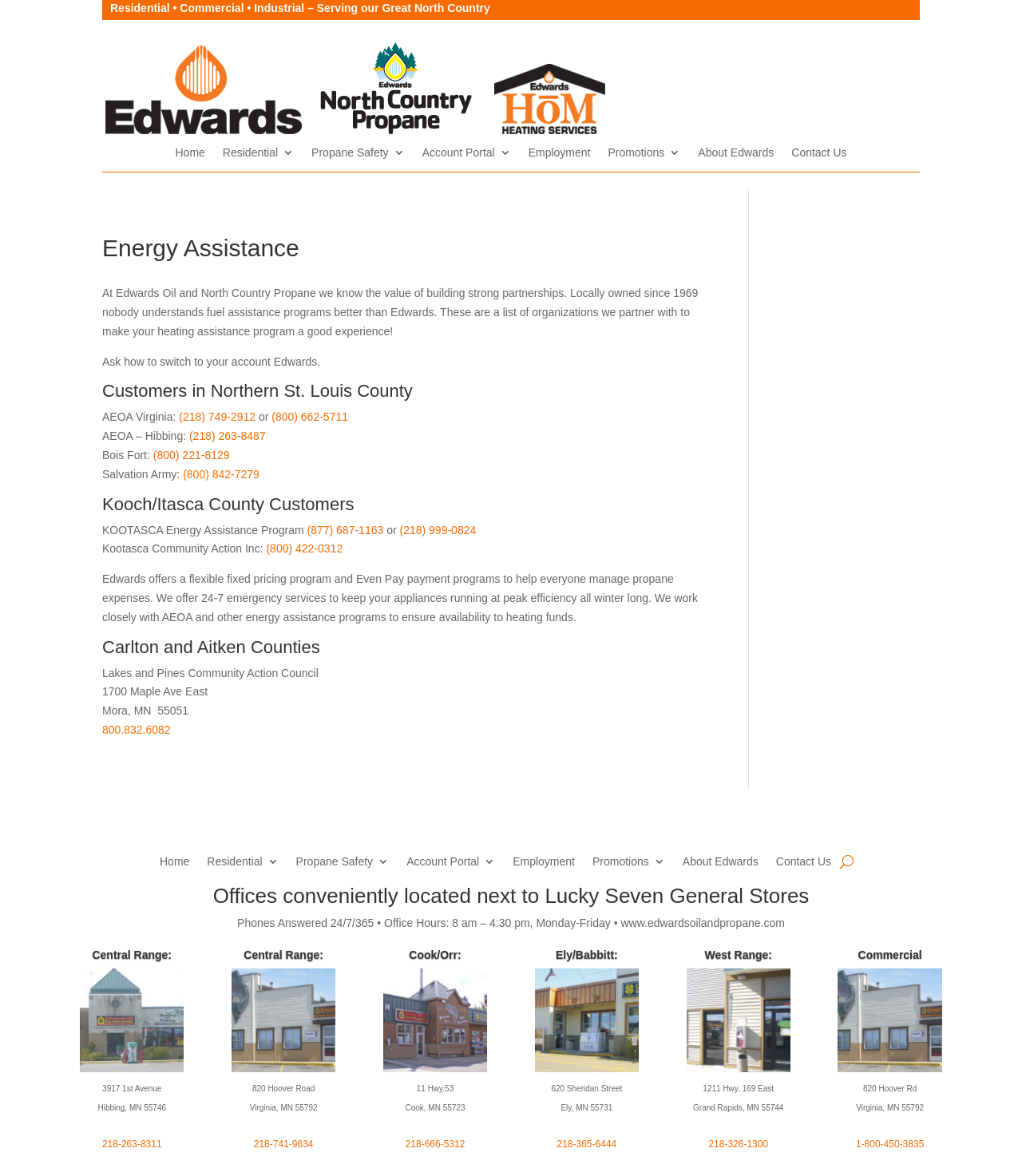Please provide a detailed answer to the question below based on the screenshot: 
What is the name of the program that Edwards offers to help manage propane expenses?

According to the webpage content, Edwards offers a flexible fixed pricing program to help customers manage their propane expenses, which is mentioned in the section 'Energy Assistance'.